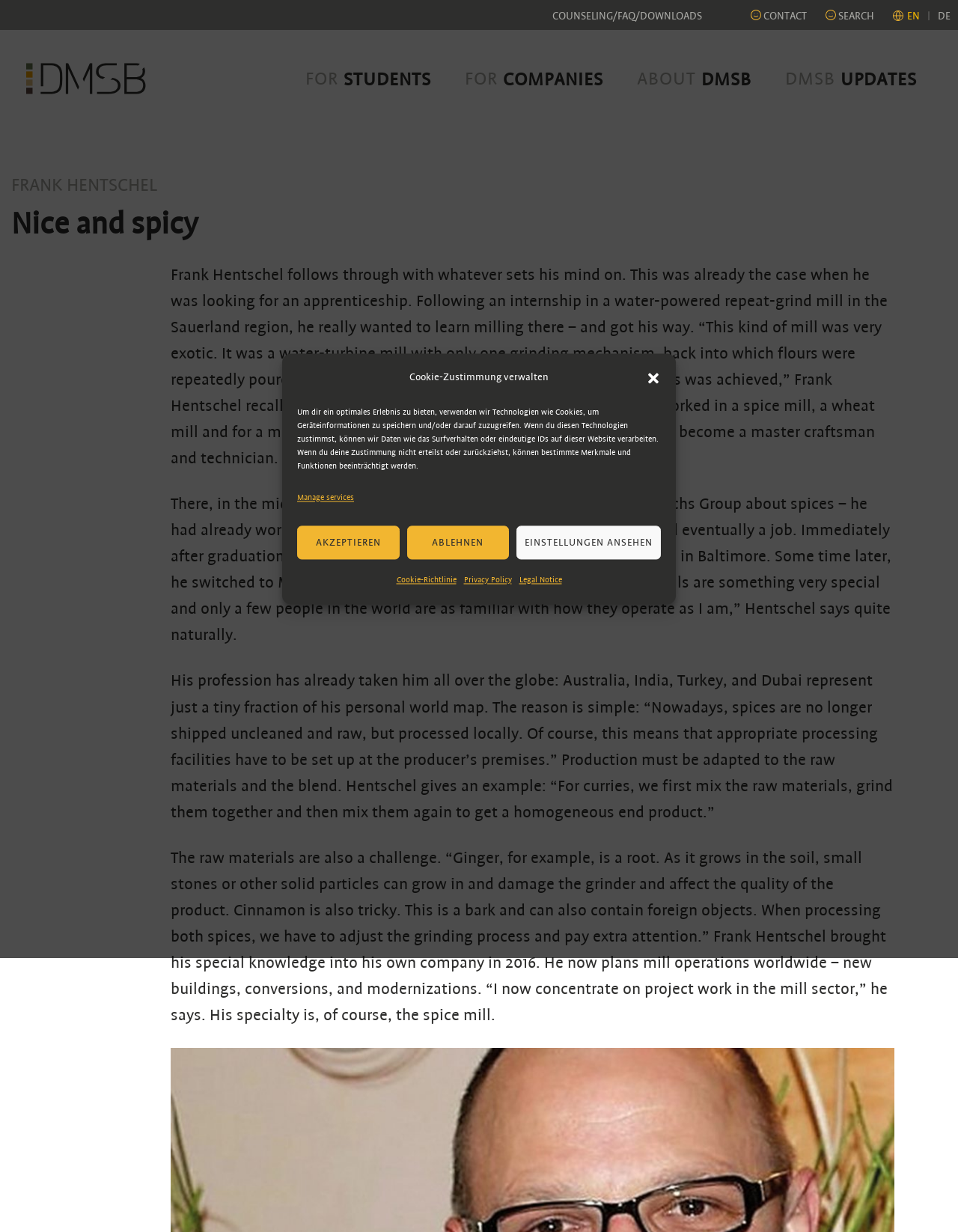Generate a detailed explanation of the webpage's features and information.

The webpage is about Deutsche Müllerschule Braunschweig, a German milling school. At the top, there is a dialog box for cookie consent management, which can be closed by a button. Below the dialog box, there are several links for navigation, including "COUNSELING/FAQ/DOWNLOADS", "CONTACT", "SEARCH", and language options "EN" and "DE".

On the left side, there is a logo of Deutsche Müllerschule Braunschweig, which is an image link. Below the logo, there are four main links: "FOR STUDENTS", "FOR COMPANIES", "ABOUT DMSB", and "DMSB UPDATES".

The main content of the webpage is an article about Frank Hentschel, a master craftsman and technician who has worked in the spice milling industry. The article is divided into four paragraphs, each describing a different aspect of Frank's career, including his apprenticeship, his work experience, and his current business. The text is accompanied by no images.

At the bottom of the webpage, there is a footer section with a link to "FRANK HENTSCHEL".